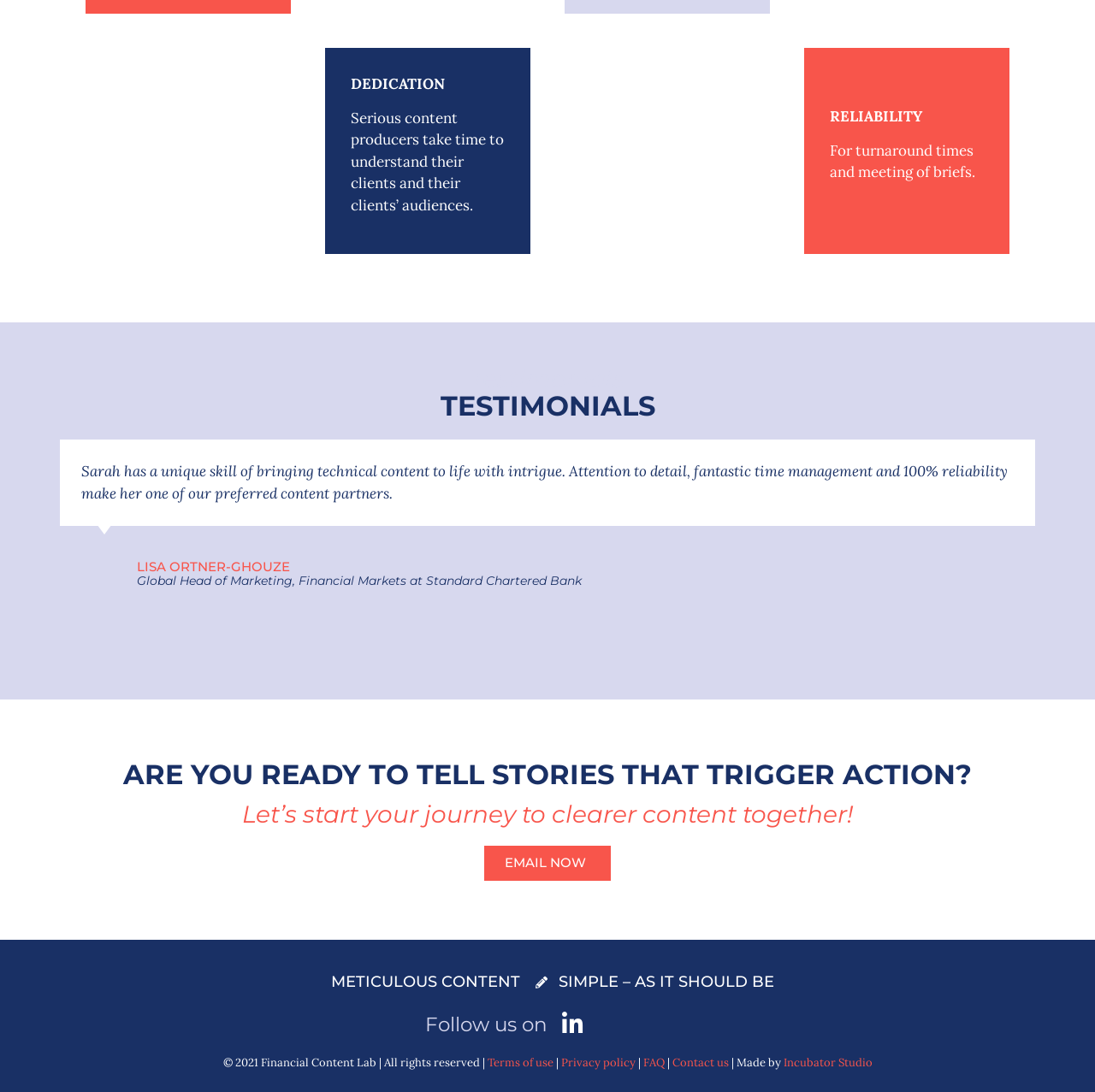What is the name of the studio that made the website?
Based on the image, answer the question with as much detail as possible.

I found the answer by looking at the footer section of the webpage, where it says '| Made by Incubator Studio'.